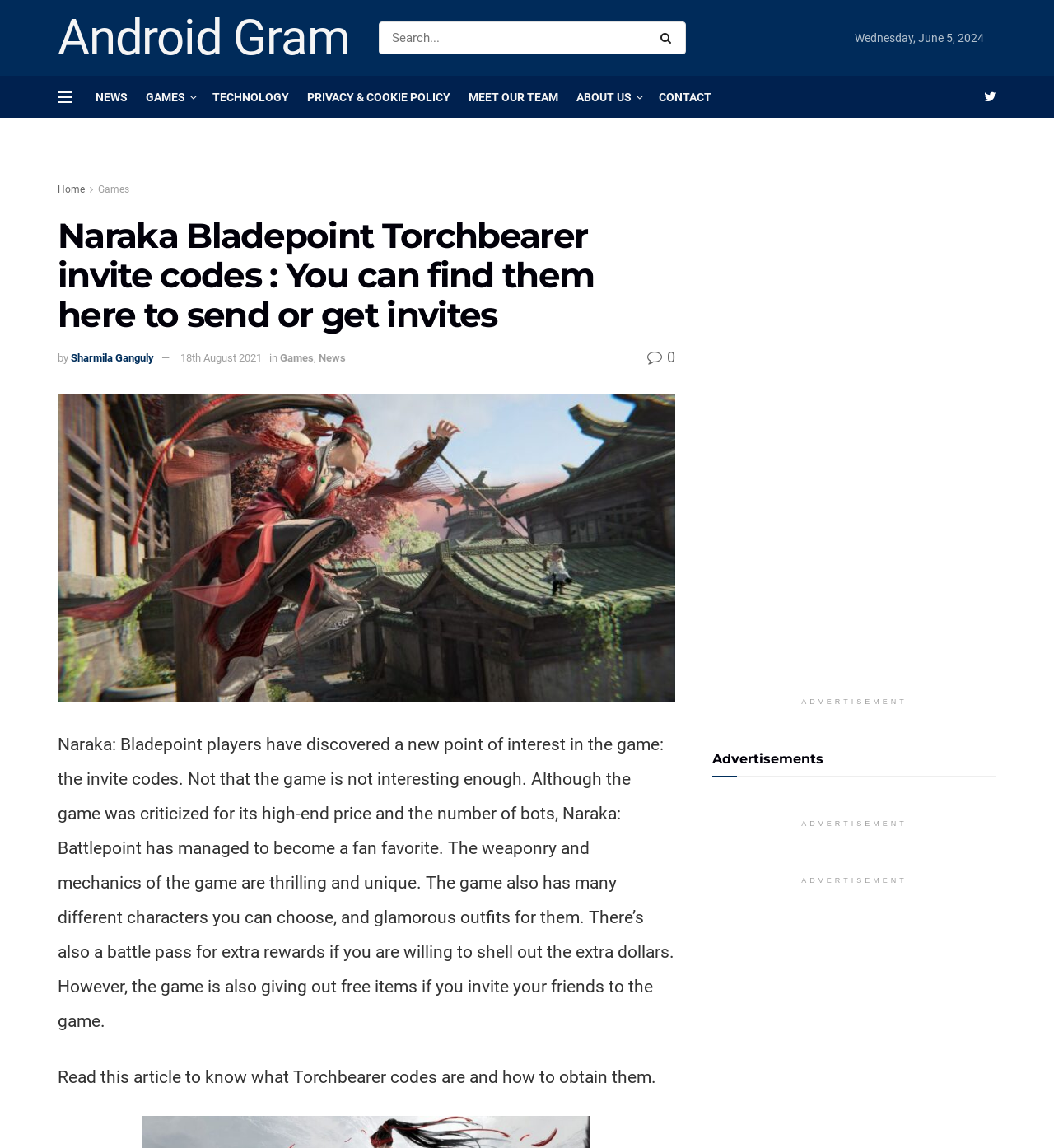Extract the main headline from the webpage and generate its text.

Naraka Bladepoint Torchbearer invite codes : You can find them here to send or get invites